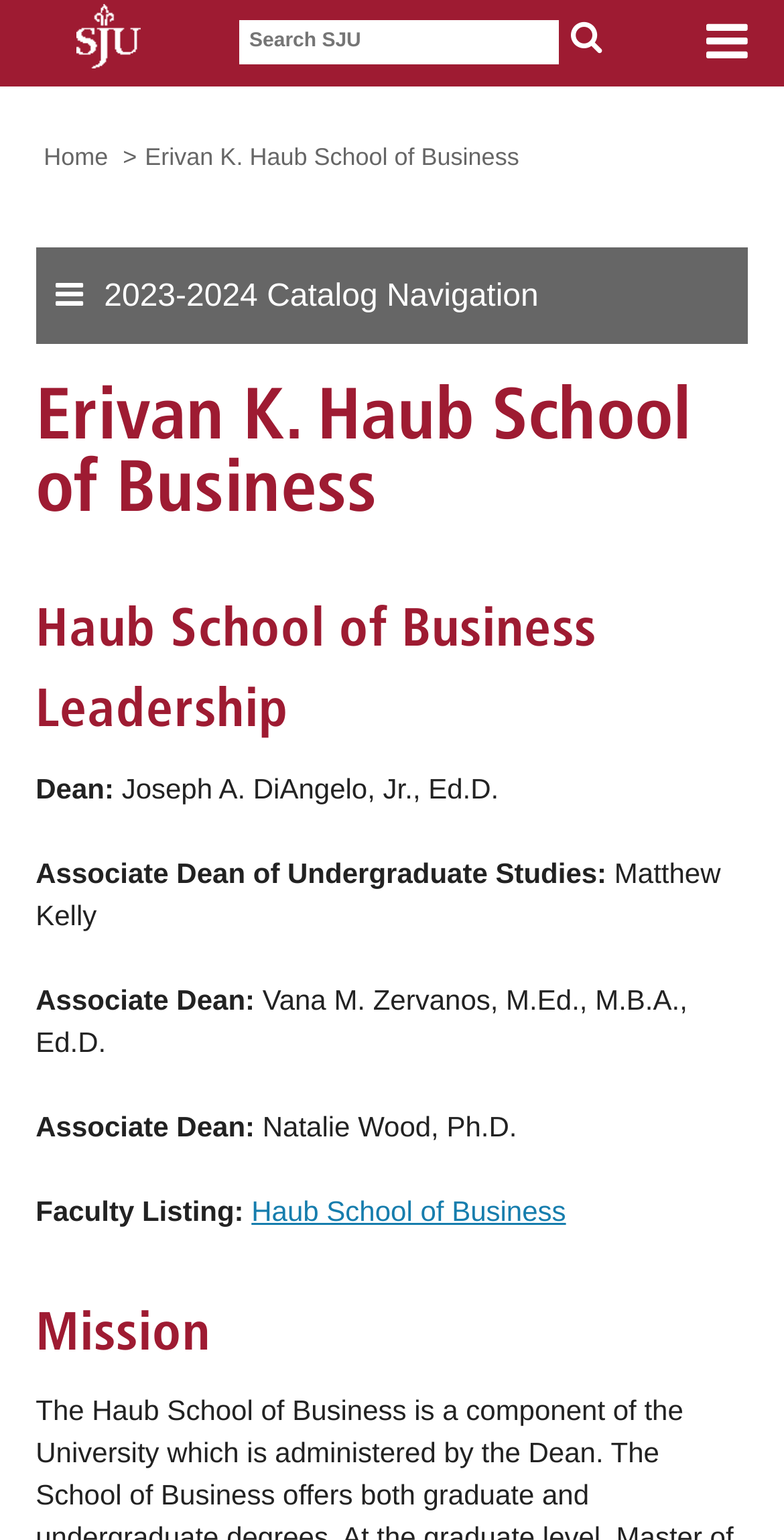Answer the question with a brief word or phrase:
What is the purpose of the 'Search SJU' textbox?

To search Saint Joseph's University